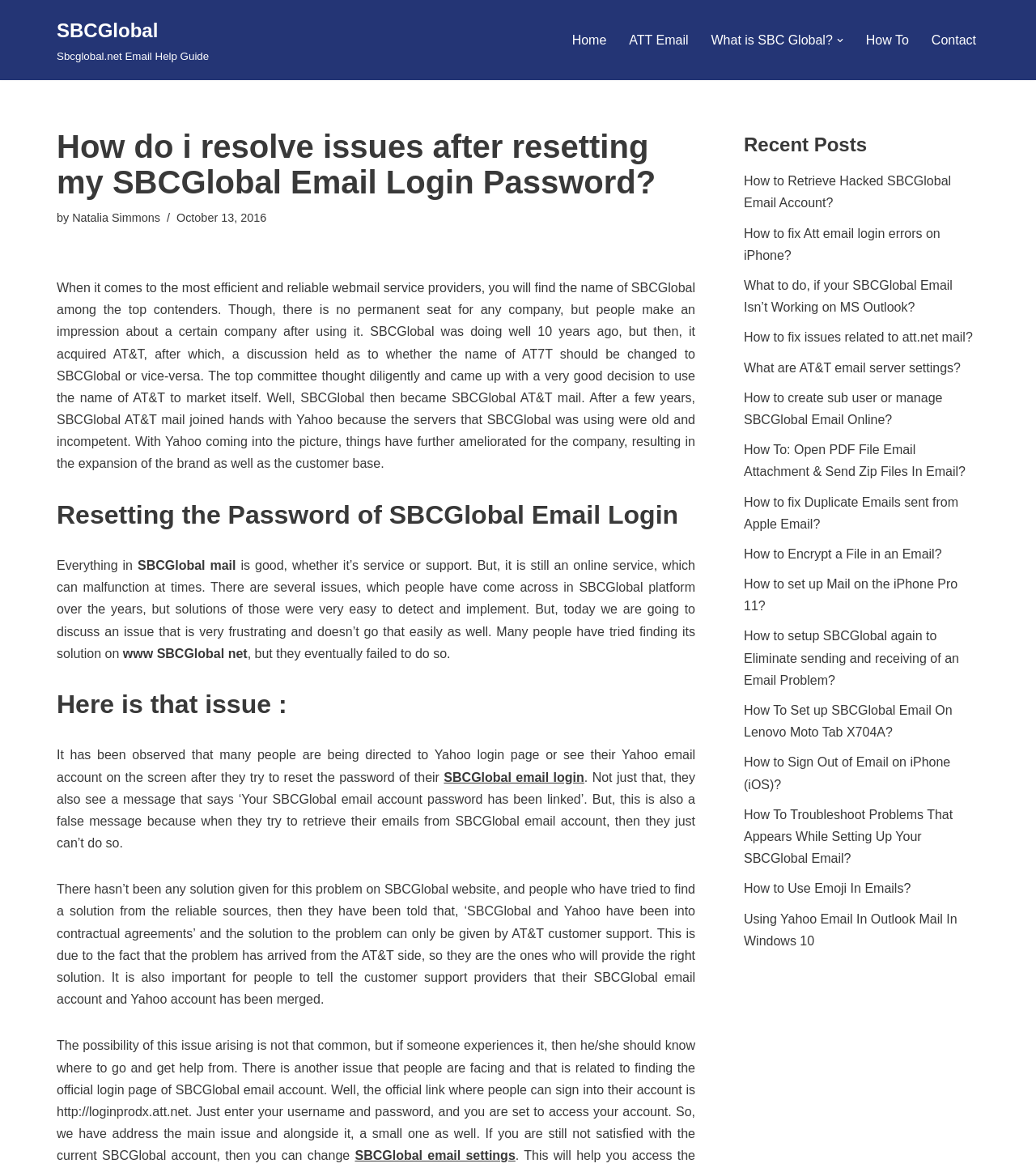Find the bounding box of the element with the following description: "What is SBC Global?". The coordinates must be four float numbers between 0 and 1, formatted as [left, top, right, bottom].

[0.686, 0.025, 0.804, 0.044]